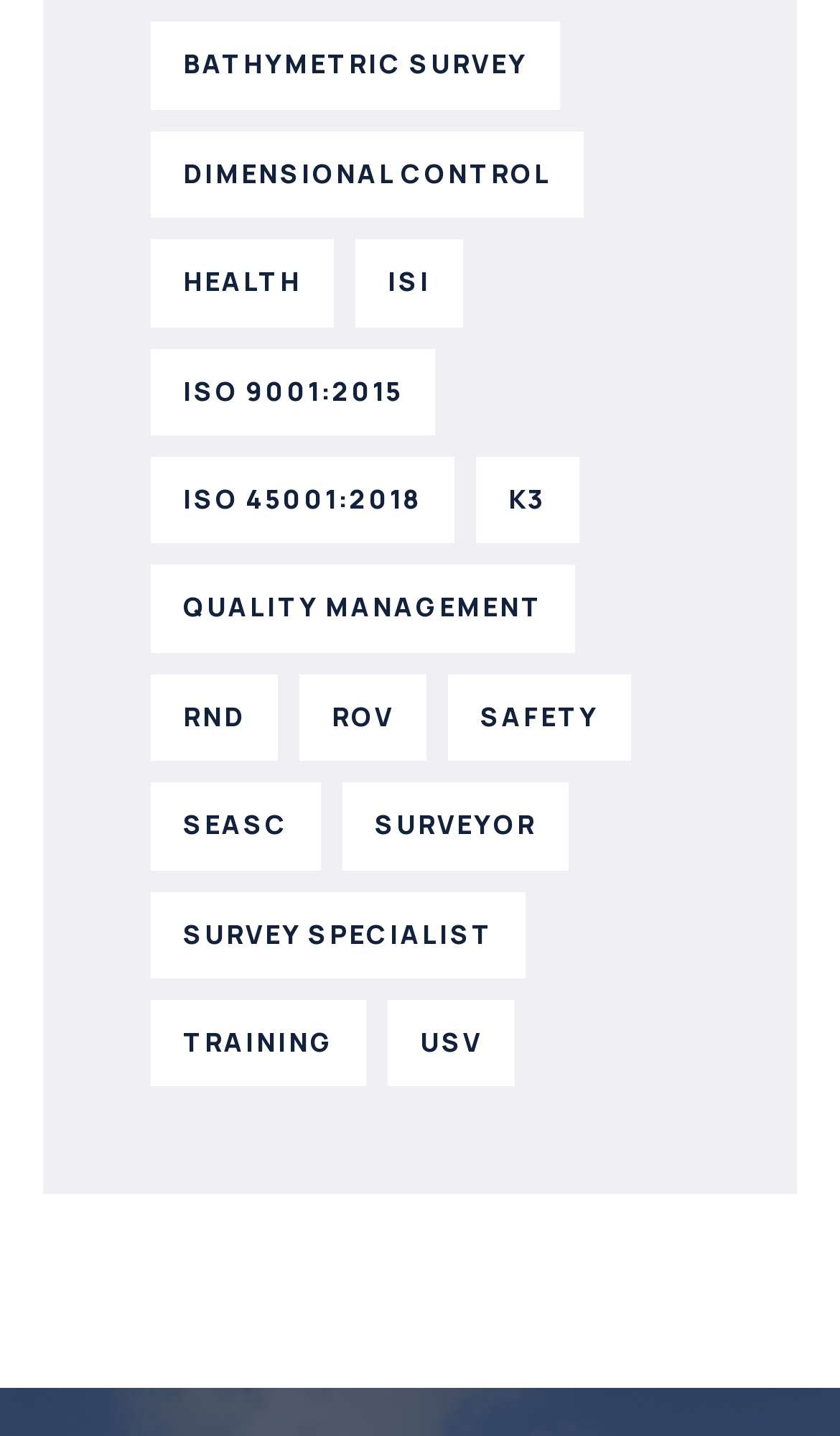Show the bounding box coordinates of the element that should be clicked to complete the task: "Learn about Quality Management".

[0.179, 0.394, 0.685, 0.454]